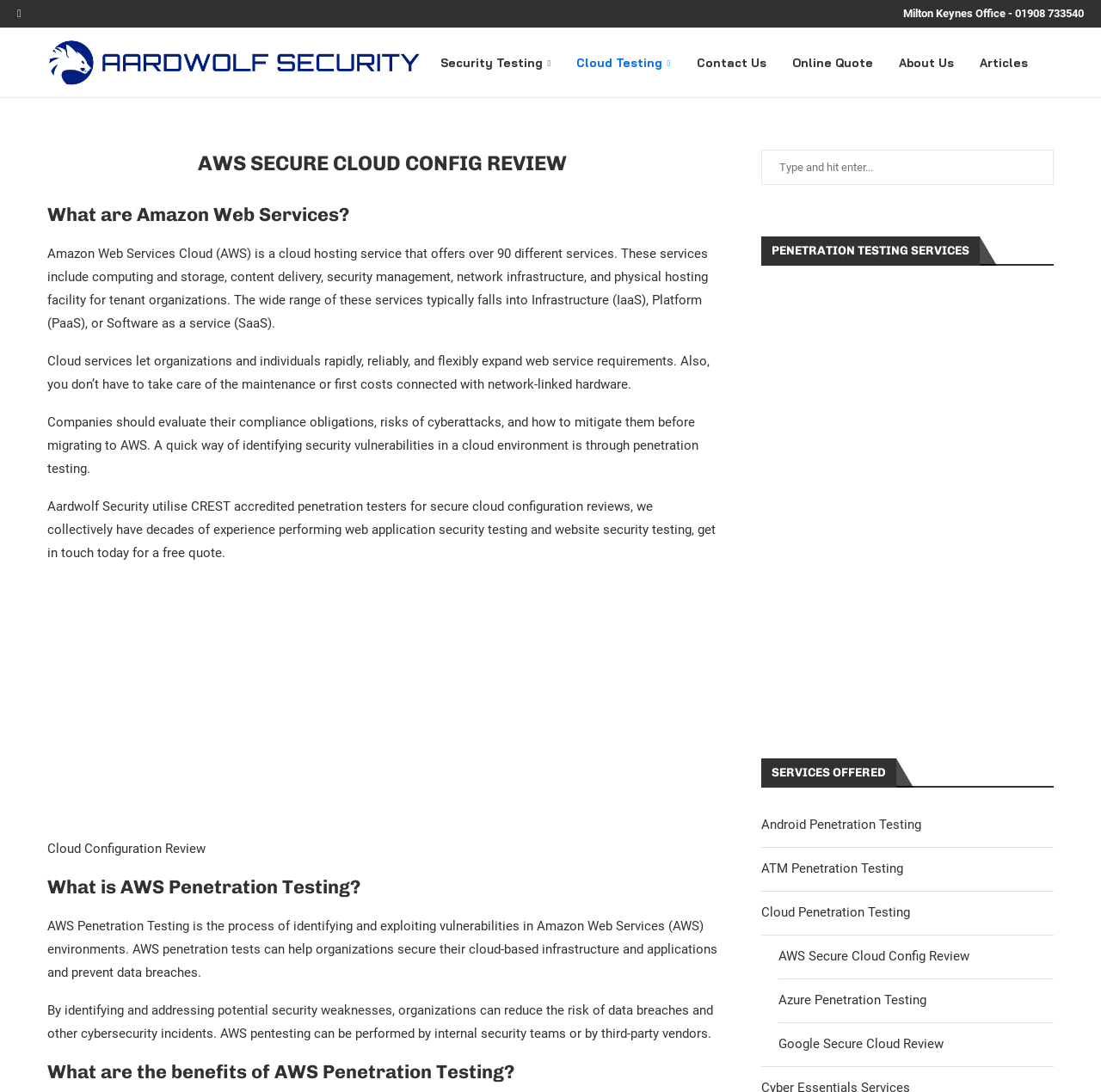Please find the main title text of this webpage.

AWS SECURE CLOUD CONFIG REVIEW